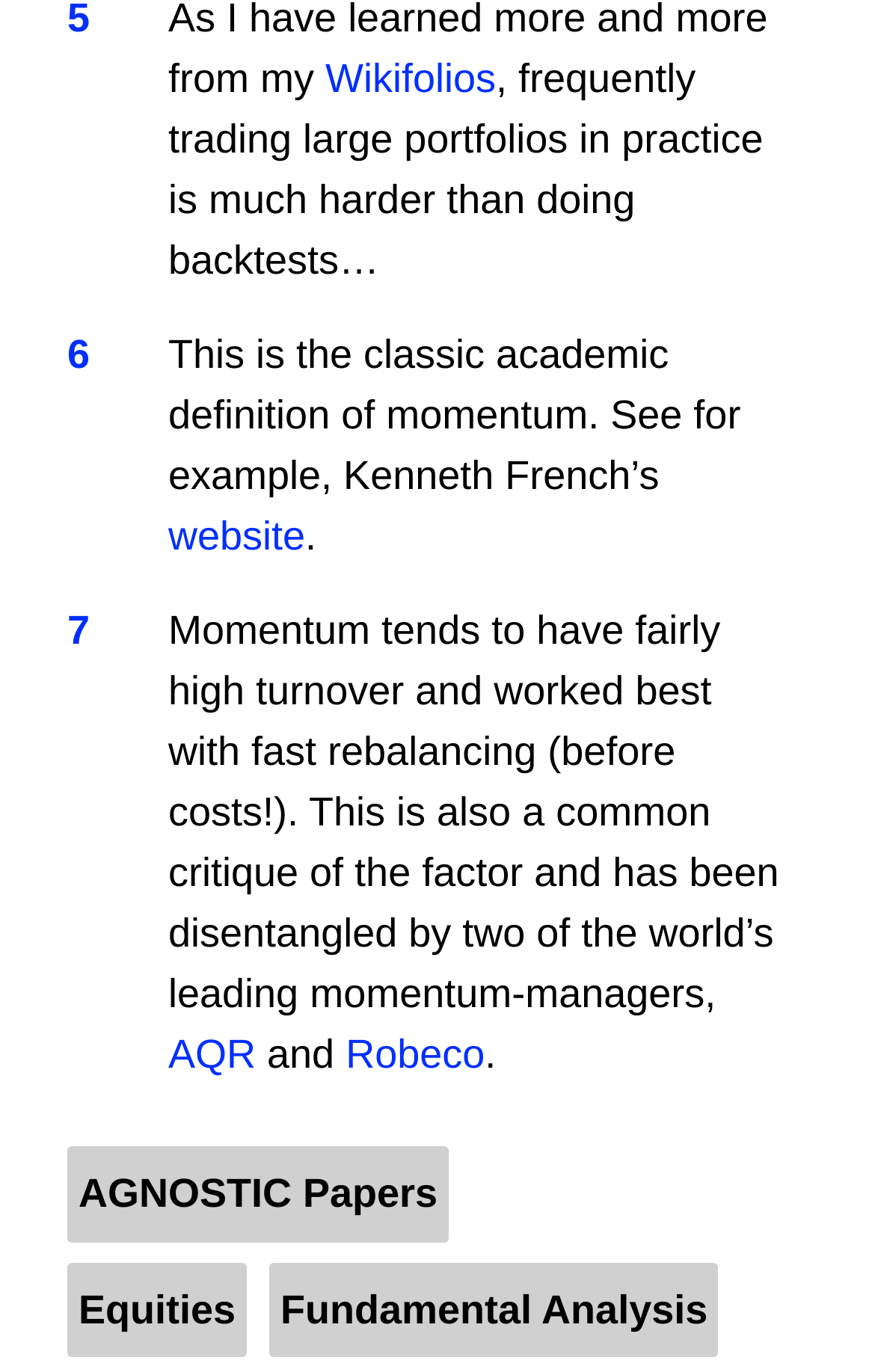Determine the bounding box coordinates of the section to be clicked to follow the instruction: "Visit the website". The coordinates should be given as four float numbers between 0 and 1, formatted as [left, top, right, bottom].

[0.192, 0.375, 0.349, 0.408]